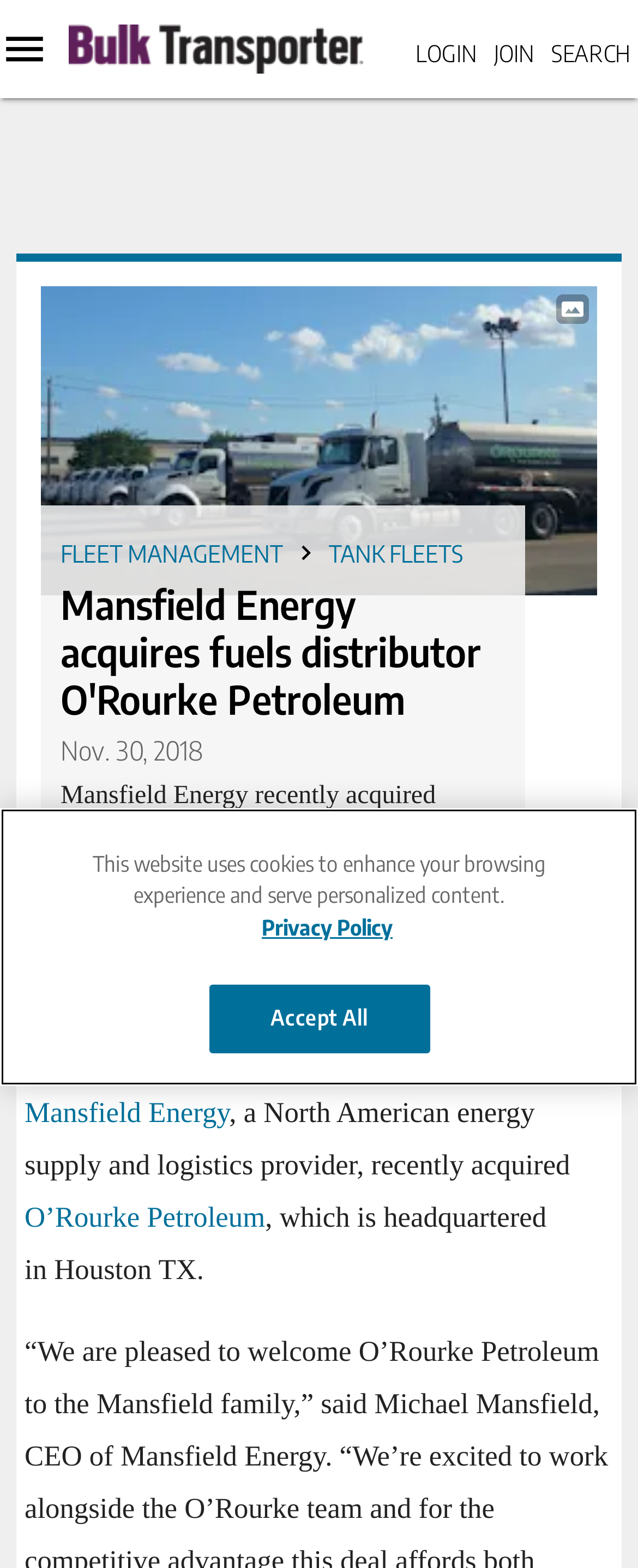Please give a one-word or short phrase response to the following question: 
What is the name of the magazine that has an archive section?

Bulk Transporter